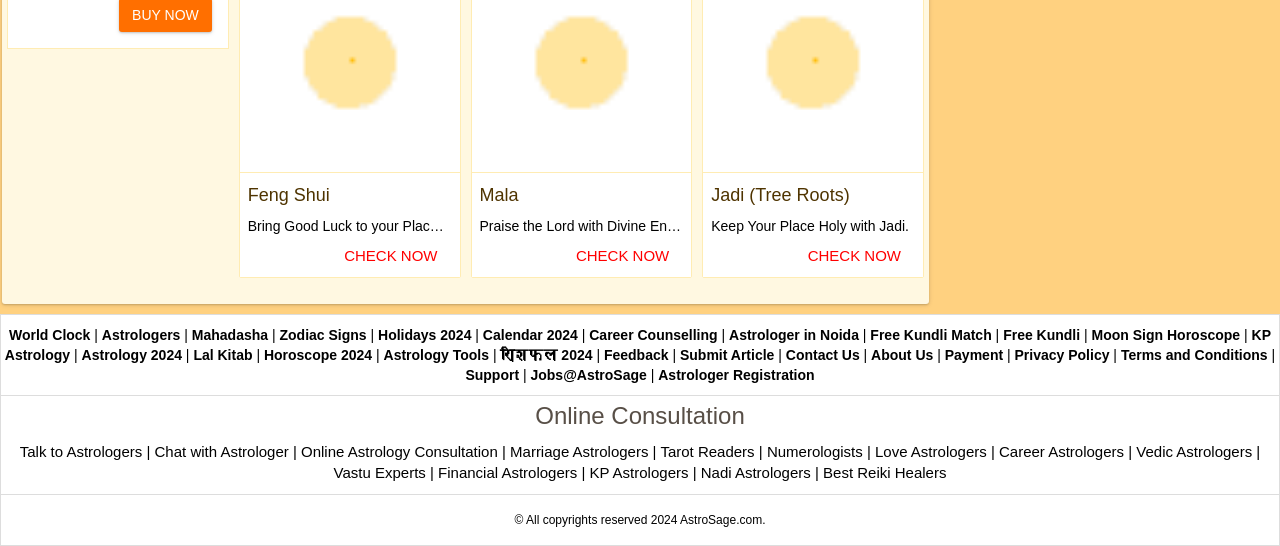Reply to the question with a single word or phrase:
What is the purpose of the 'CHECK NOW' links?

To check astrology-related services